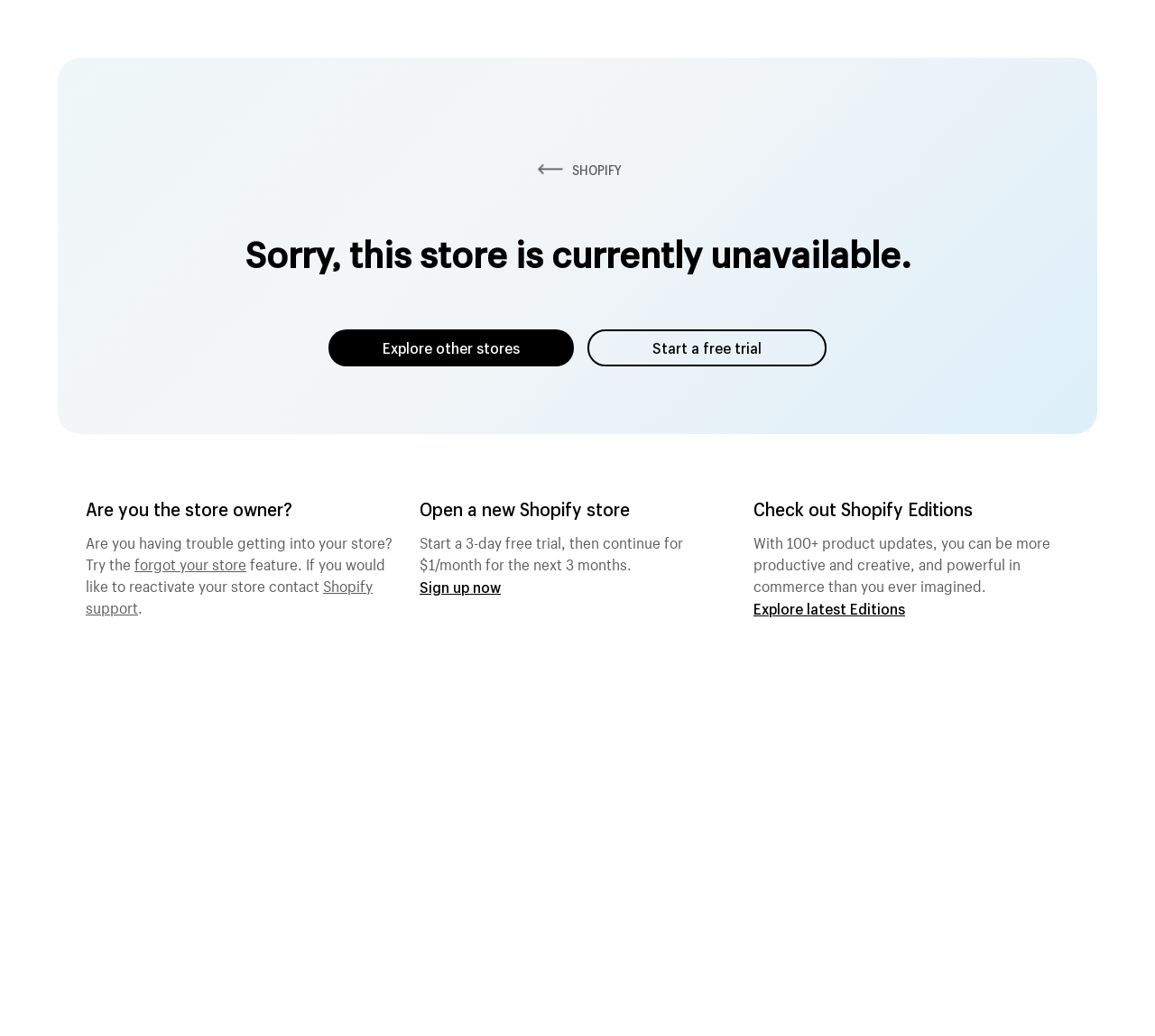Find the bounding box of the UI element described as: "Explore other stores". The bounding box coordinates should be given as four float values between 0 and 1, i.e., [left, top, right, bottom].

[0.284, 0.318, 0.497, 0.353]